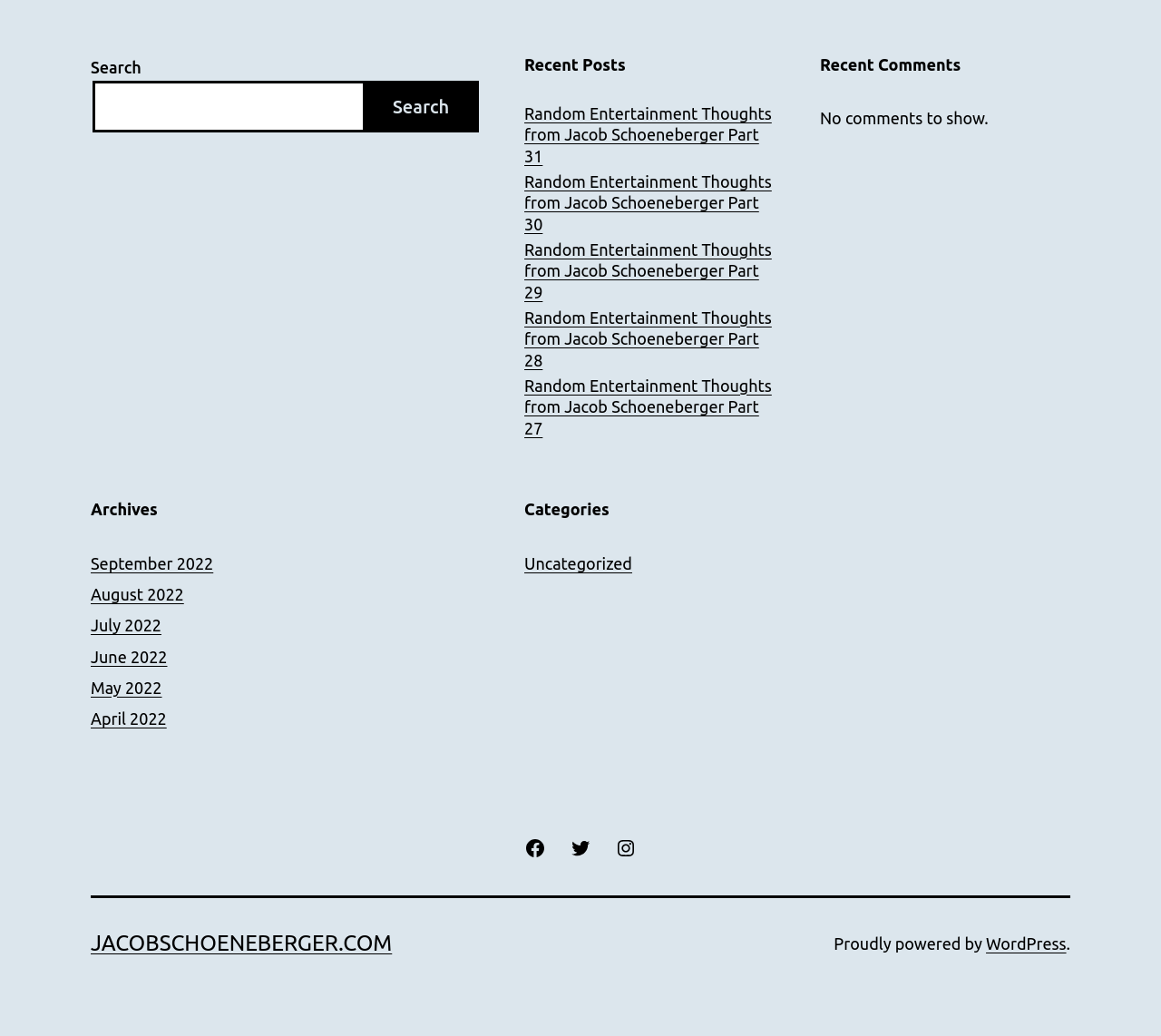Please provide the bounding box coordinates for the element that needs to be clicked to perform the following instruction: "Go to WordPress website". The coordinates should be given as four float numbers between 0 and 1, i.e., [left, top, right, bottom].

[0.849, 0.902, 0.918, 0.92]